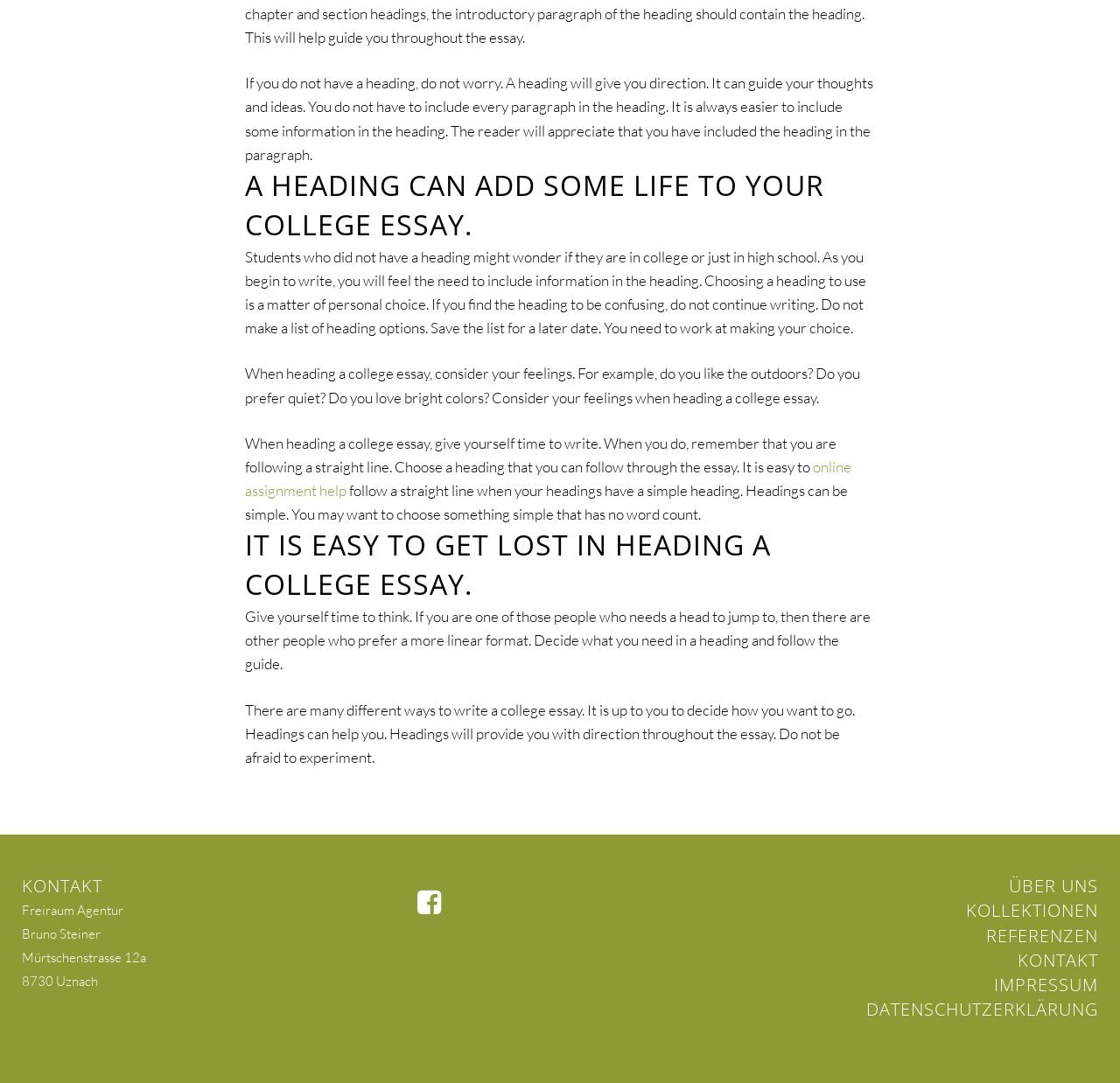Bounding box coordinates are to be given in the format (top-left x, top-left y, bottom-right x, bottom-right y). All values must be floating point numbers between 0 and 1. Provide the bounding box coordinate for the UI element described as: Über uns

[0.901, 0.807, 0.98, 0.829]